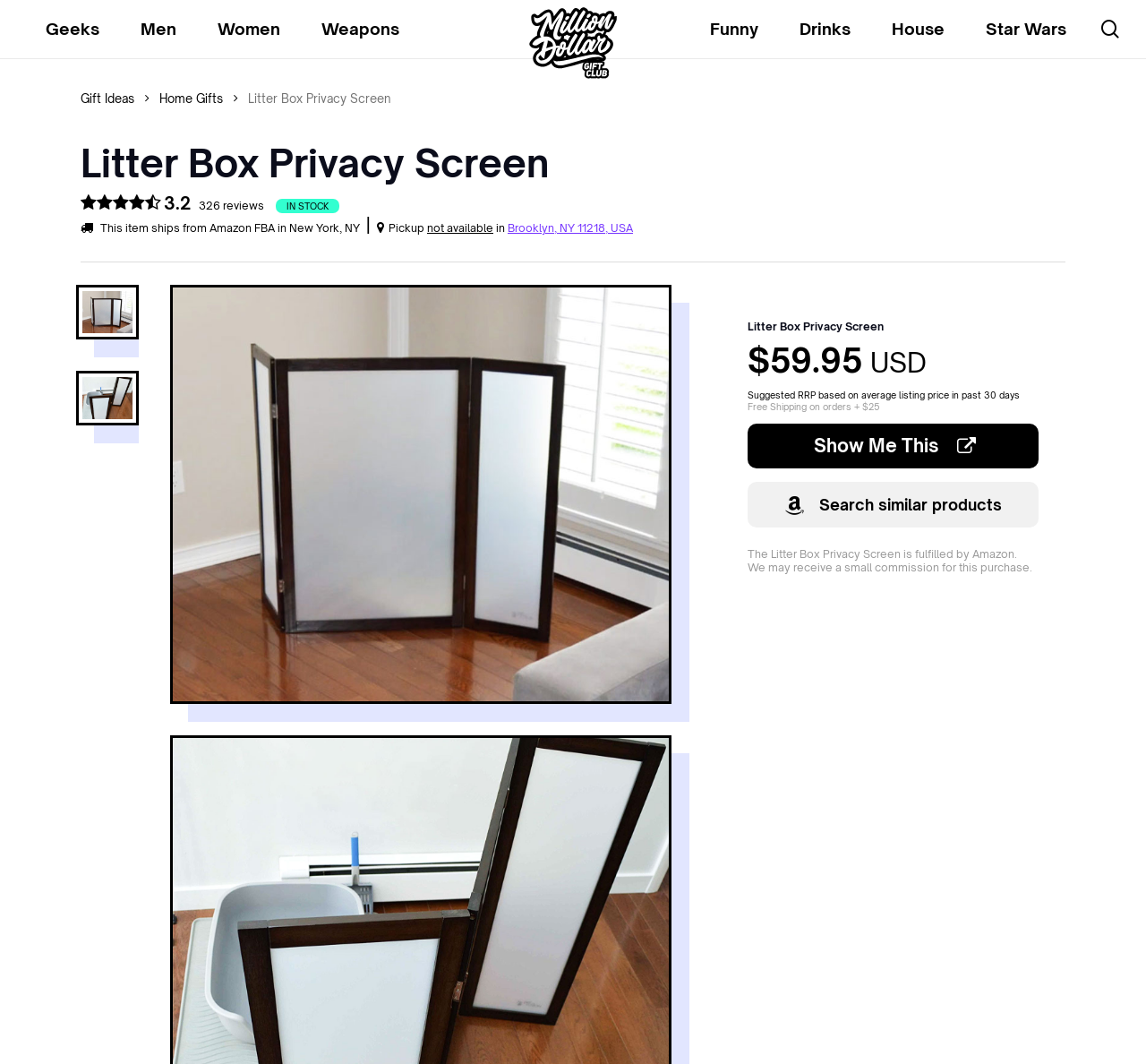Please determine the bounding box coordinates of the element to click on in order to accomplish the following task: "Visit the Million Dollar Gift Club". Ensure the coordinates are four float numbers ranging from 0 to 1, i.e., [left, top, right, bottom].

[0.462, 0.007, 0.538, 0.074]